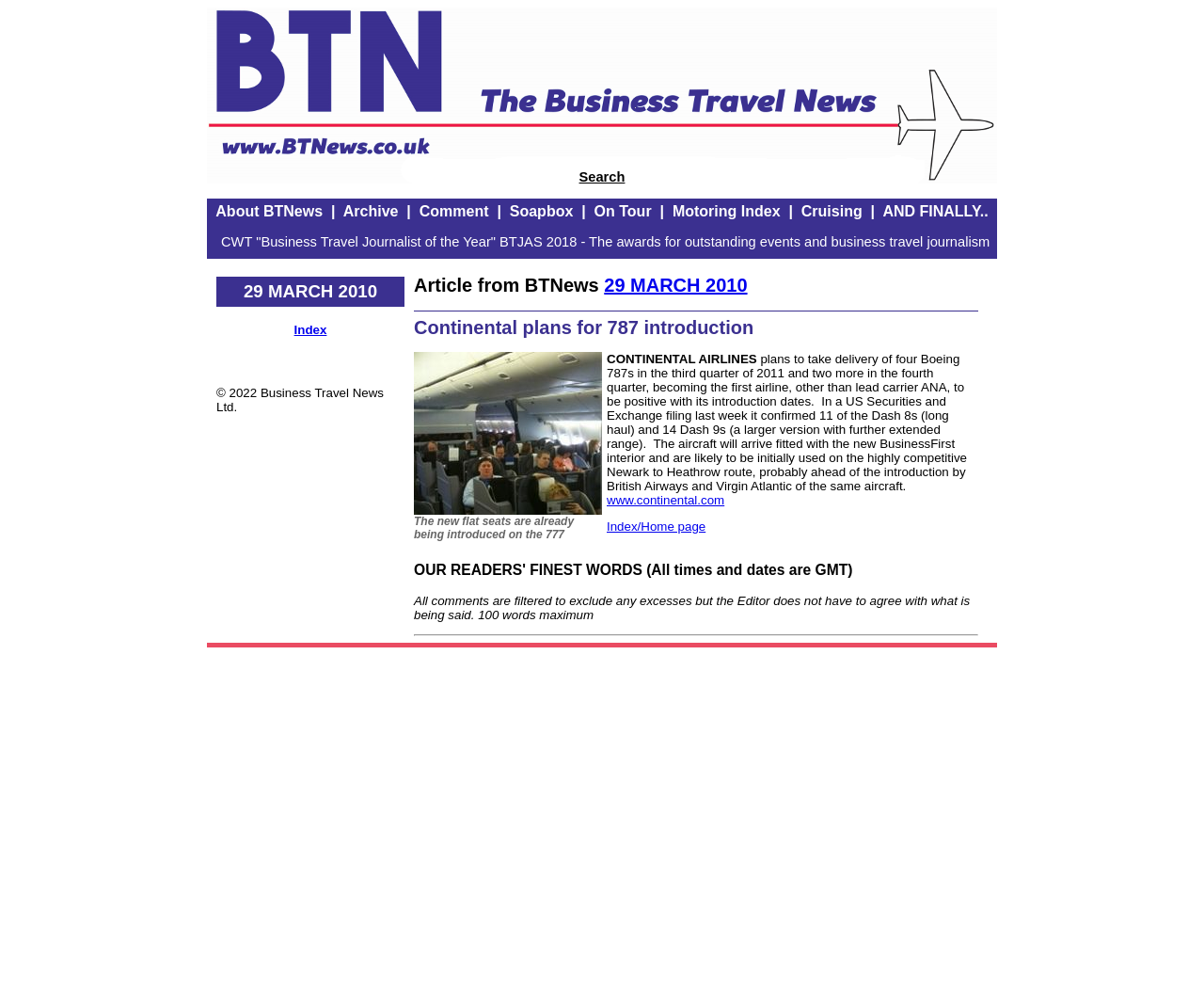Provide the bounding box coordinates for the specified HTML element described in this description: "Index". The coordinates should be four float numbers ranging from 0 to 1, in the format [left, top, right, bottom].

[0.244, 0.326, 0.271, 0.341]